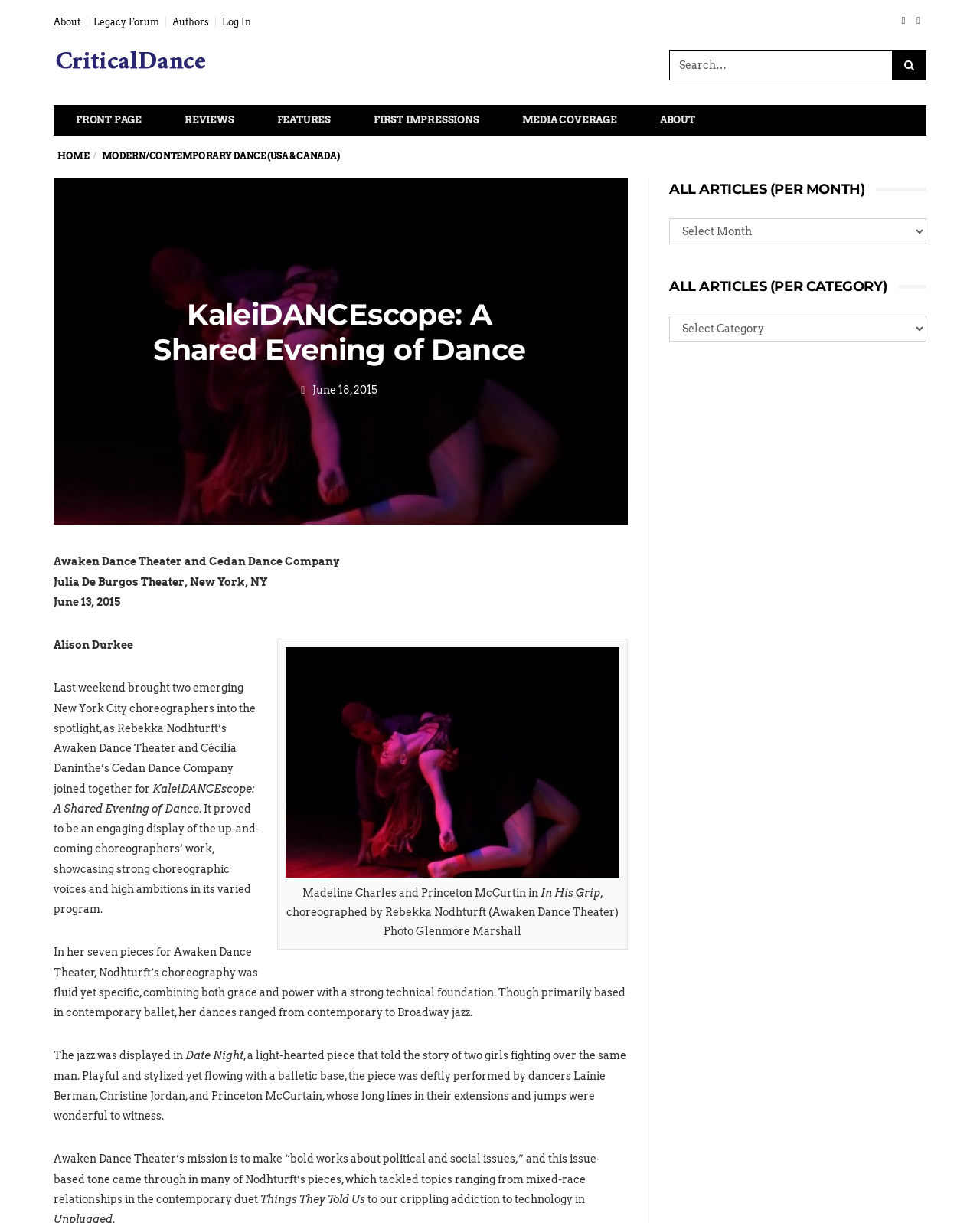Can you pinpoint the bounding box coordinates for the clickable element required for this instruction: "Log in to the website"? The coordinates should be four float numbers between 0 and 1, i.e., [left, top, right, bottom].

[0.227, 0.013, 0.256, 0.023]